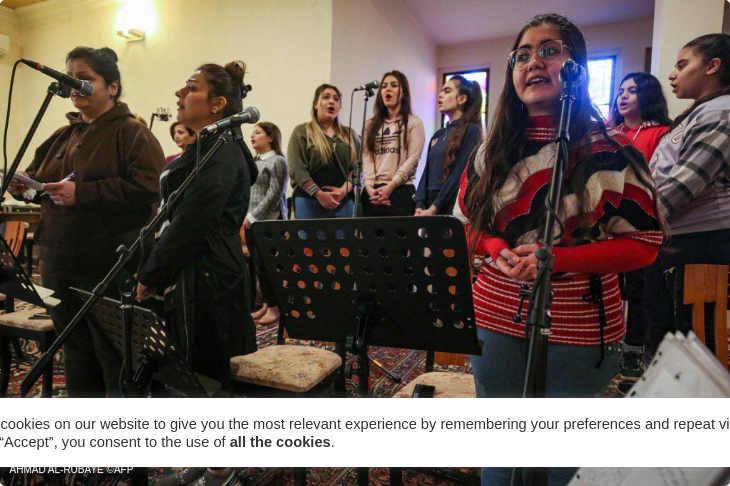Use the details in the image to answer the question thoroughly: 
What is the atmosphere of the church's interior?

The caption describes the warm glow of the church's interior, which contributes to the intimate setting of the scene, creating a spiritually charged atmosphere.